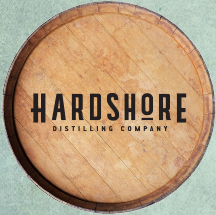Detail the scene shown in the image extensively.

The image features a close-up view of a wooden barrel top, prominently showcasing the name "HARDSHORE DISTILLING COMPANY" in bold, modern typography. The text is centrally positioned, creating a striking contrast against the natural wood grain, which adds warmth and authenticity to the design. The circular shape of the barrel enhances the visual appeal, drawing attention to the artisanal aspect of the distilling process. The background is a muted green, providing a subtle yet elegant backdrop that complements the rustic charm of the barrel, emphasizing the brand's commitment to quality and craftsmanship in distillation.